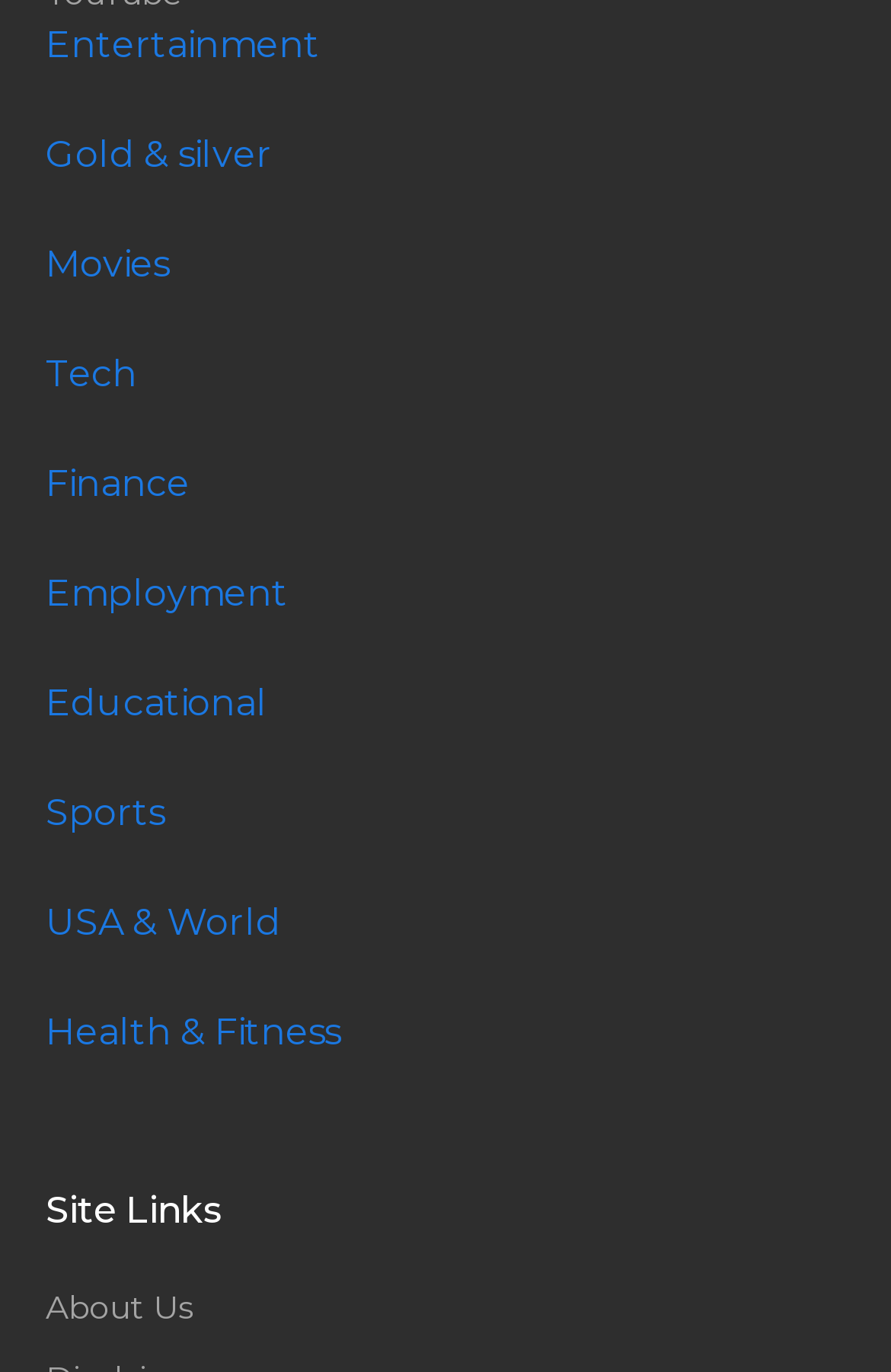Identify the coordinates of the bounding box for the element described below: "About Us". Return the coordinates as four float numbers between 0 and 1: [left, top, right, bottom].

[0.051, 0.938, 0.218, 0.968]